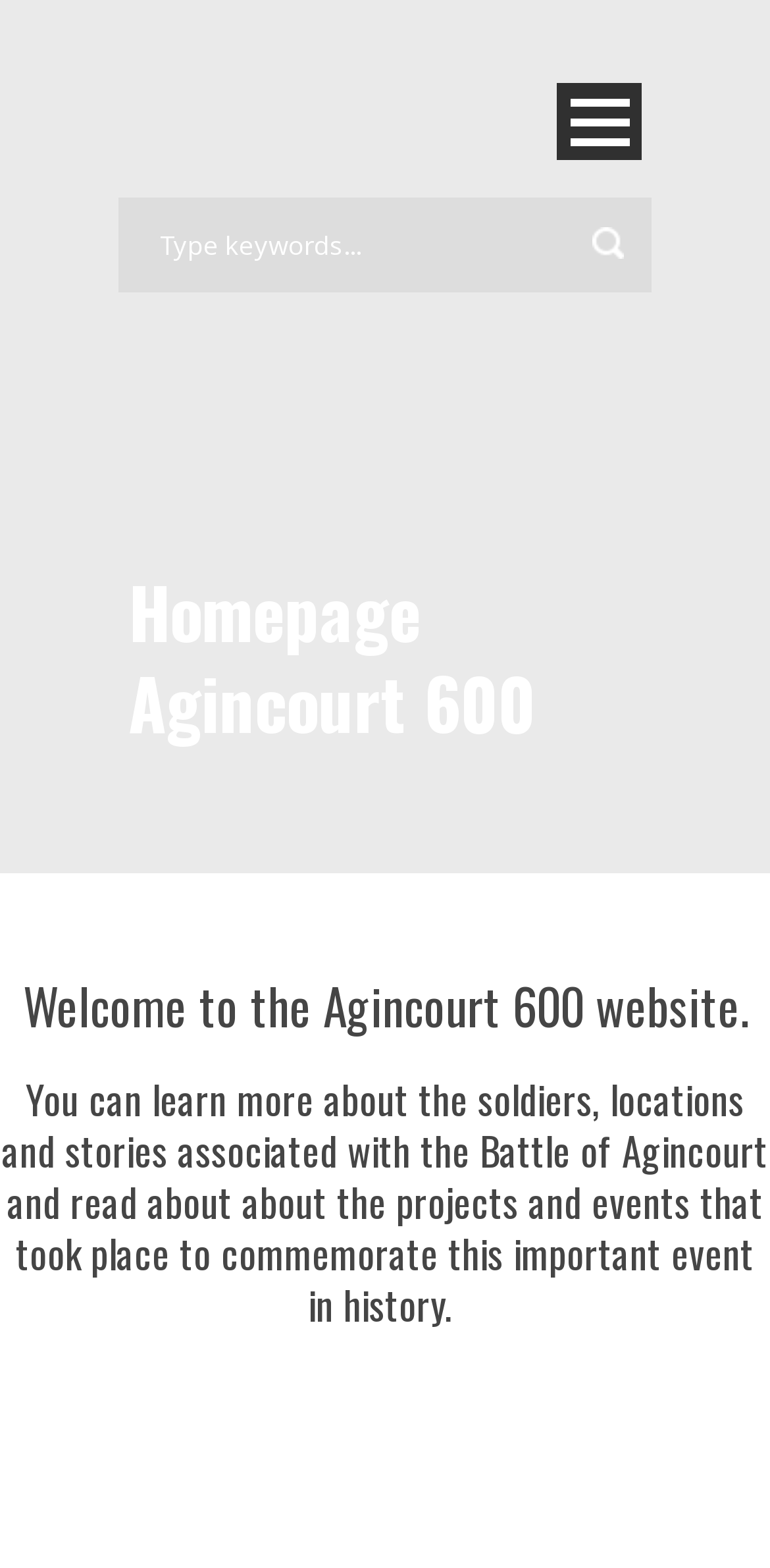What is the purpose of the 'Open Menu' button?
Respond to the question with a single word or phrase according to the image.

To open the main menu